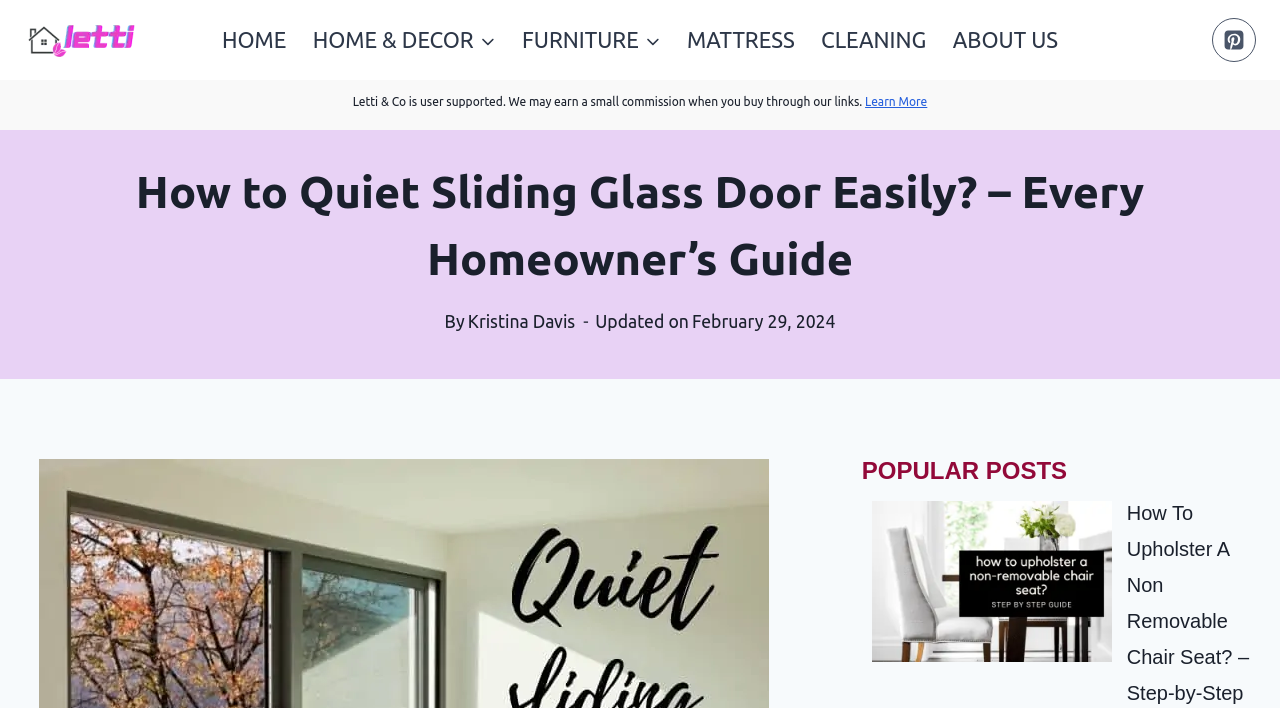Generate the text of the webpage's primary heading.

How to Quiet Sliding Glass Door Easily? – Every Homeowner’s Guide